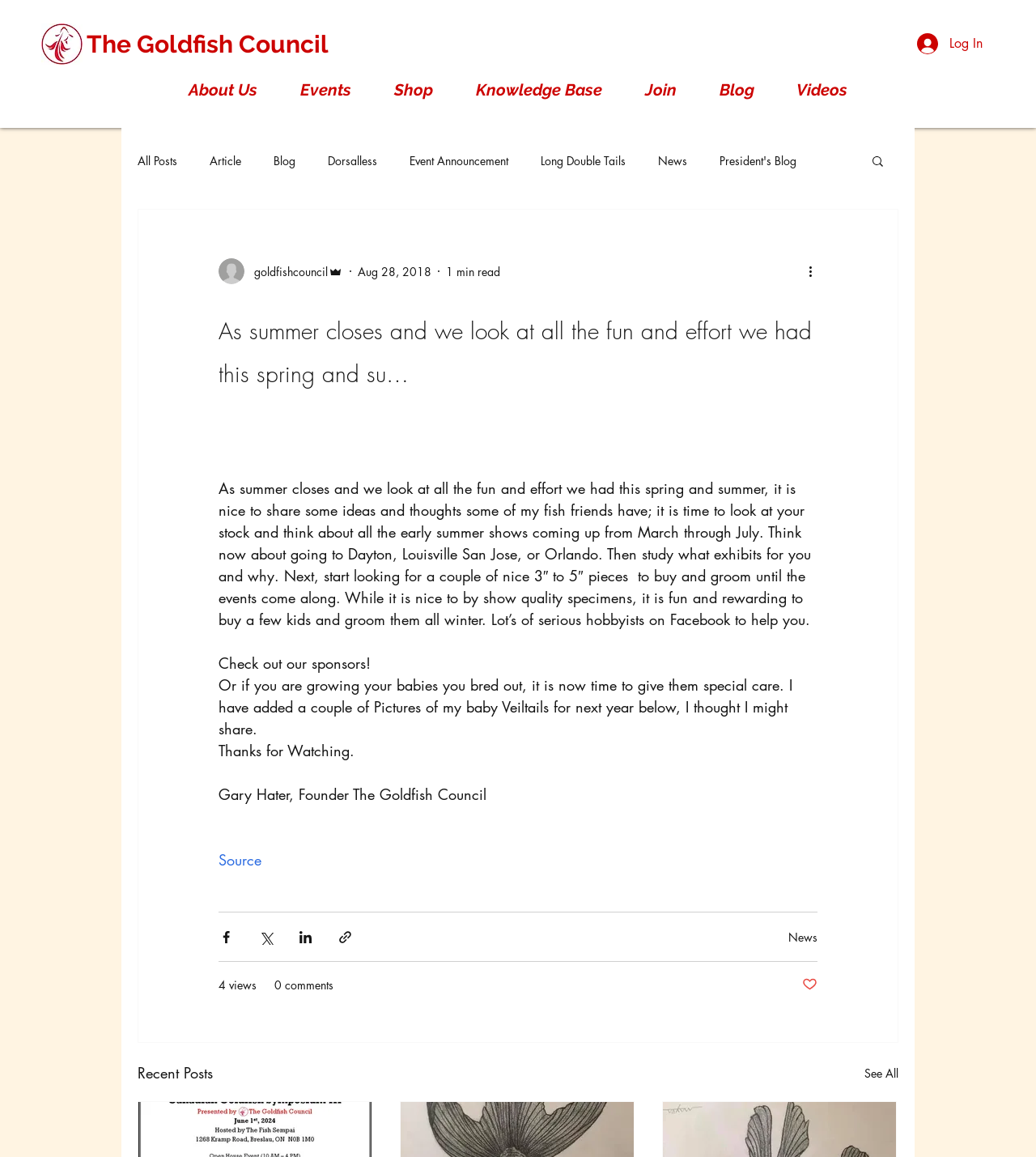Who is the founder of the council?
Look at the image and provide a detailed response to the question.

The founder of the council is mentioned at the end of the article as 'Gary Hater, Founder The Goldfish Council', which indicates that Gary Hater is the founder of the council.